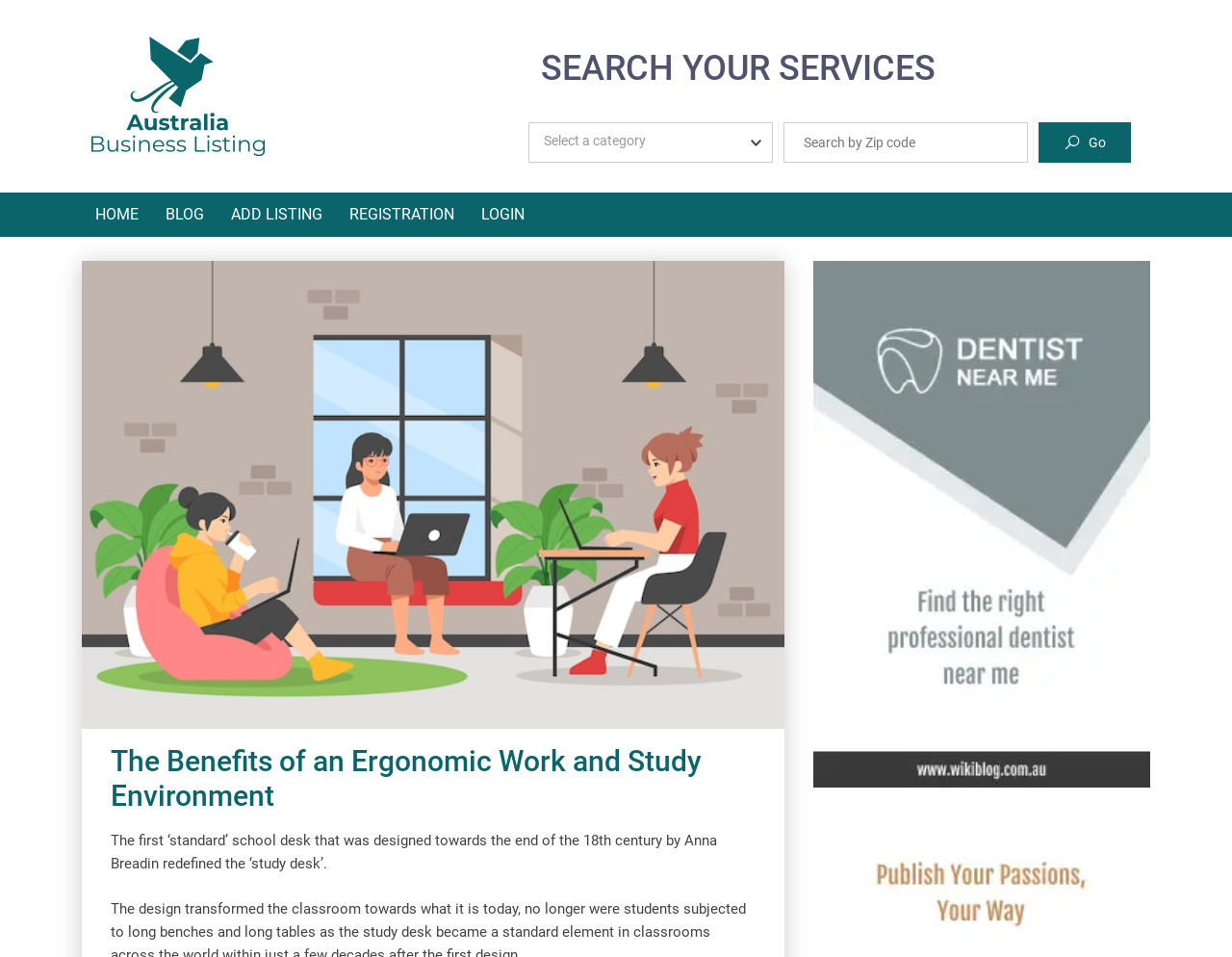Determine the bounding box coordinates of the region to click in order to accomplish the following instruction: "Search for a service by category". Provide the coordinates as four float numbers between 0 and 1, specifically [left, top, right, bottom].

[0.429, 0.128, 0.627, 0.17]